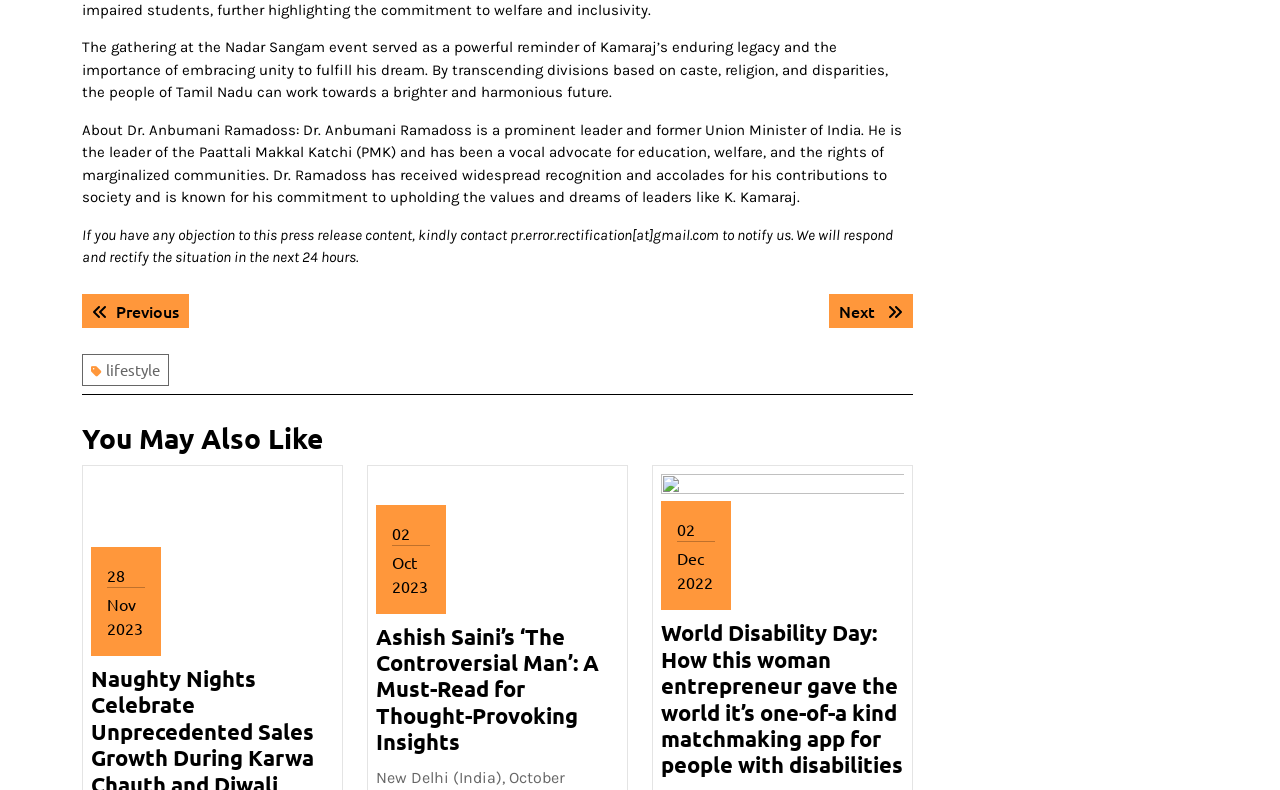Highlight the bounding box coordinates of the element you need to click to perform the following instruction: "Navigate to next post."

[0.648, 0.372, 0.713, 0.415]